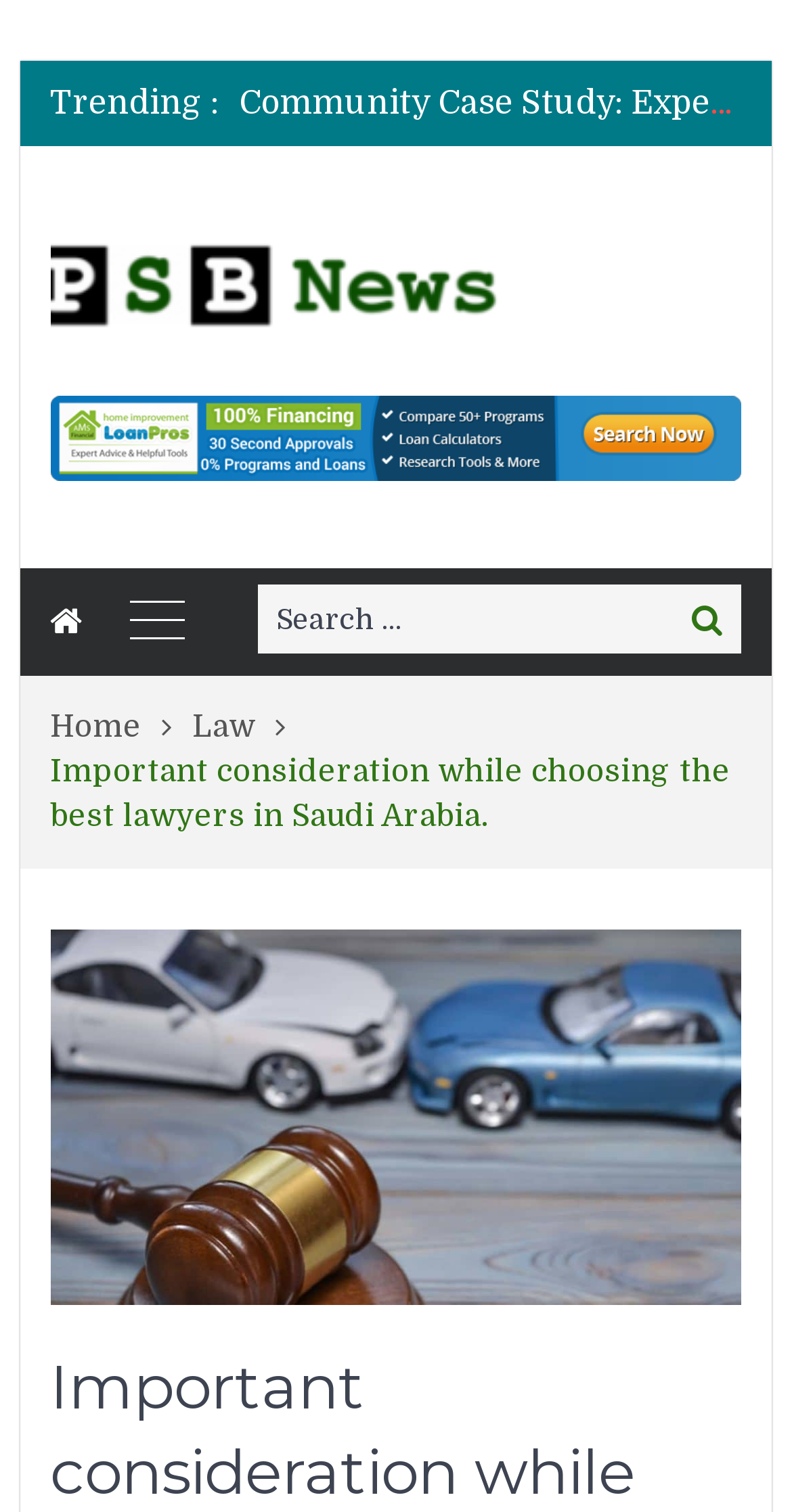Answer the question using only one word or a concise phrase: How many options are available in the trending list?

At least 1